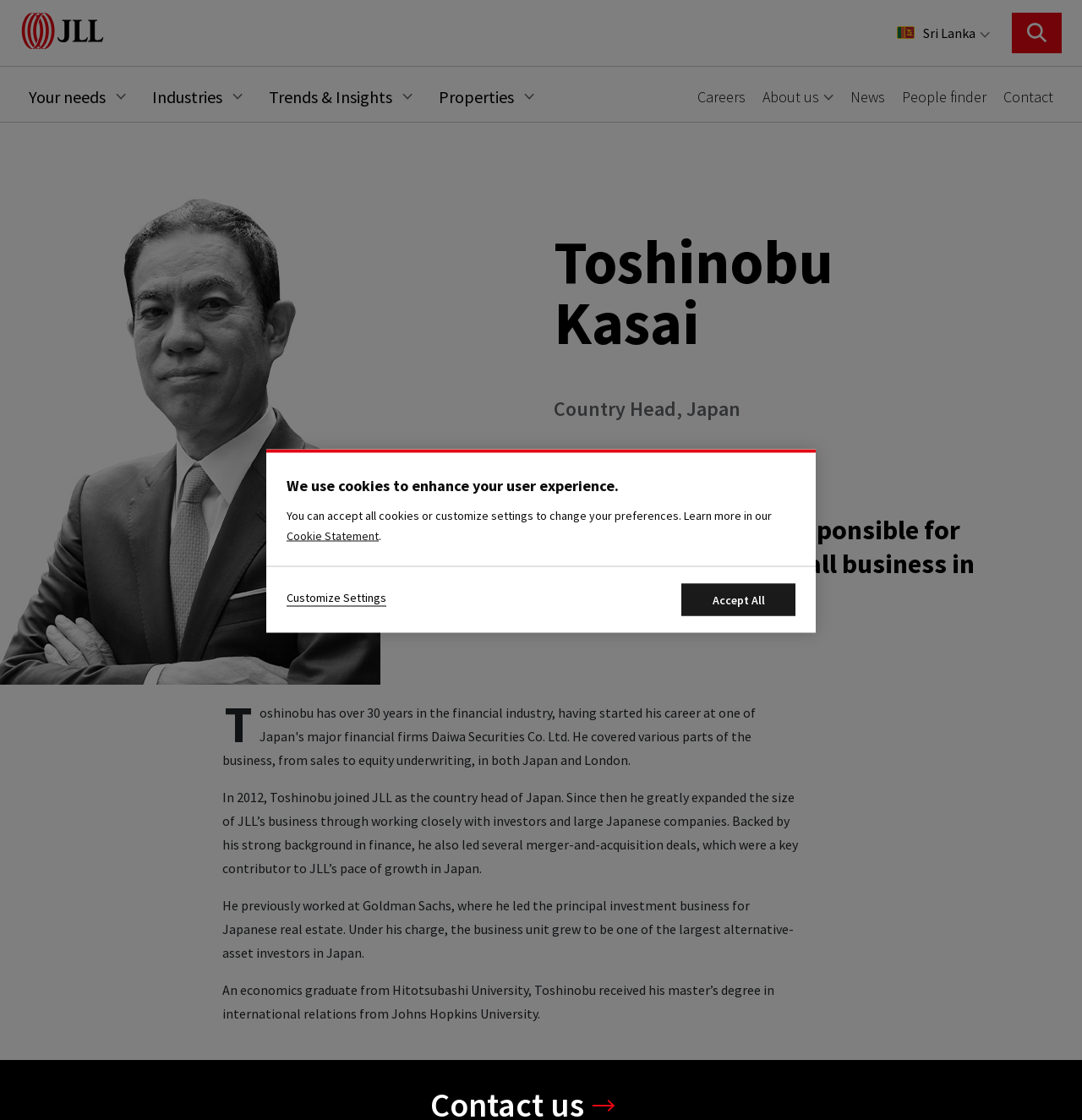What is the name of the company where Toshinobu Kasai worked before joining JLL?
Please provide a single word or phrase as your answer based on the screenshot.

Goldman Sachs